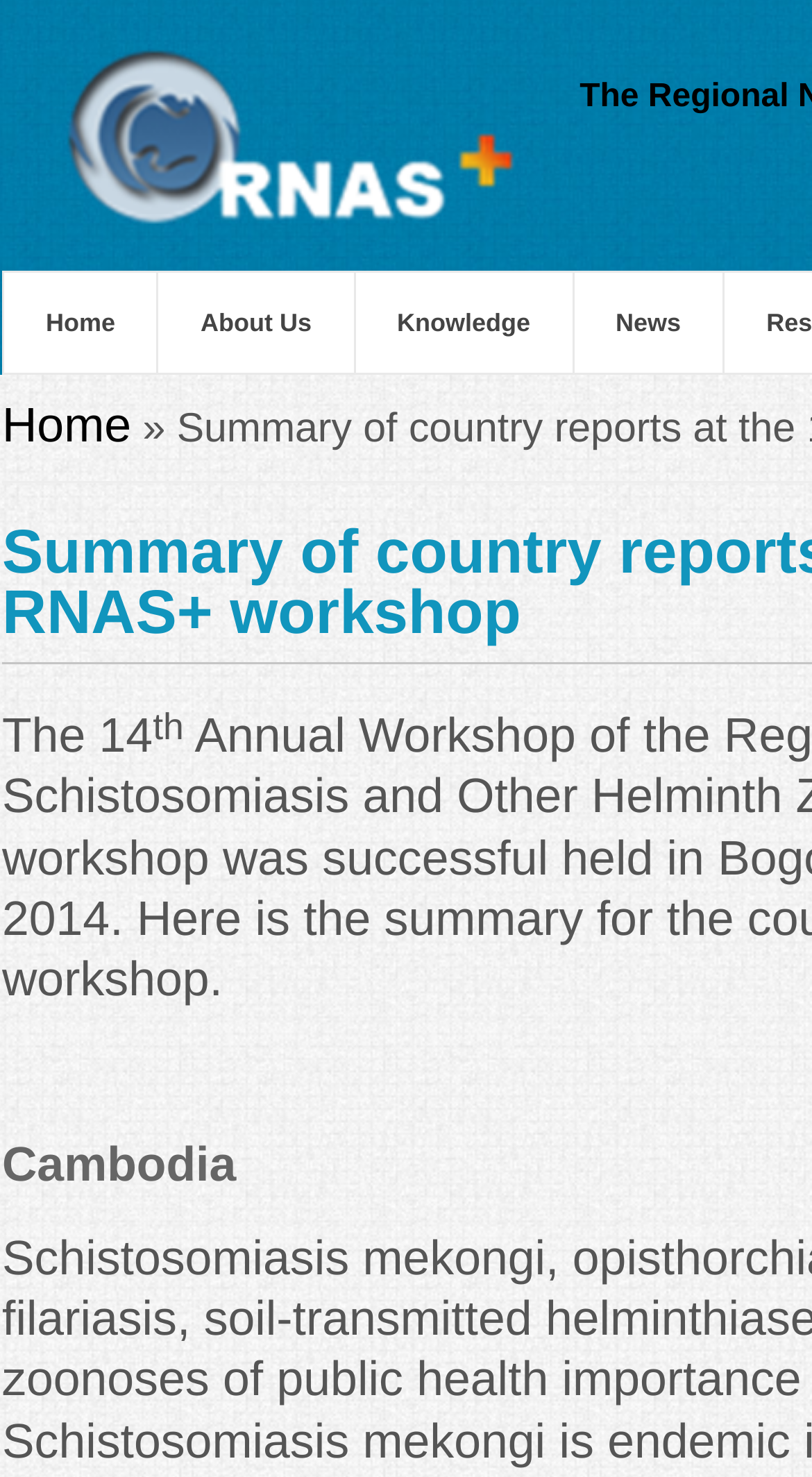What is the first country mentioned in the report? Please answer the question using a single word or phrase based on the image.

Cambodia